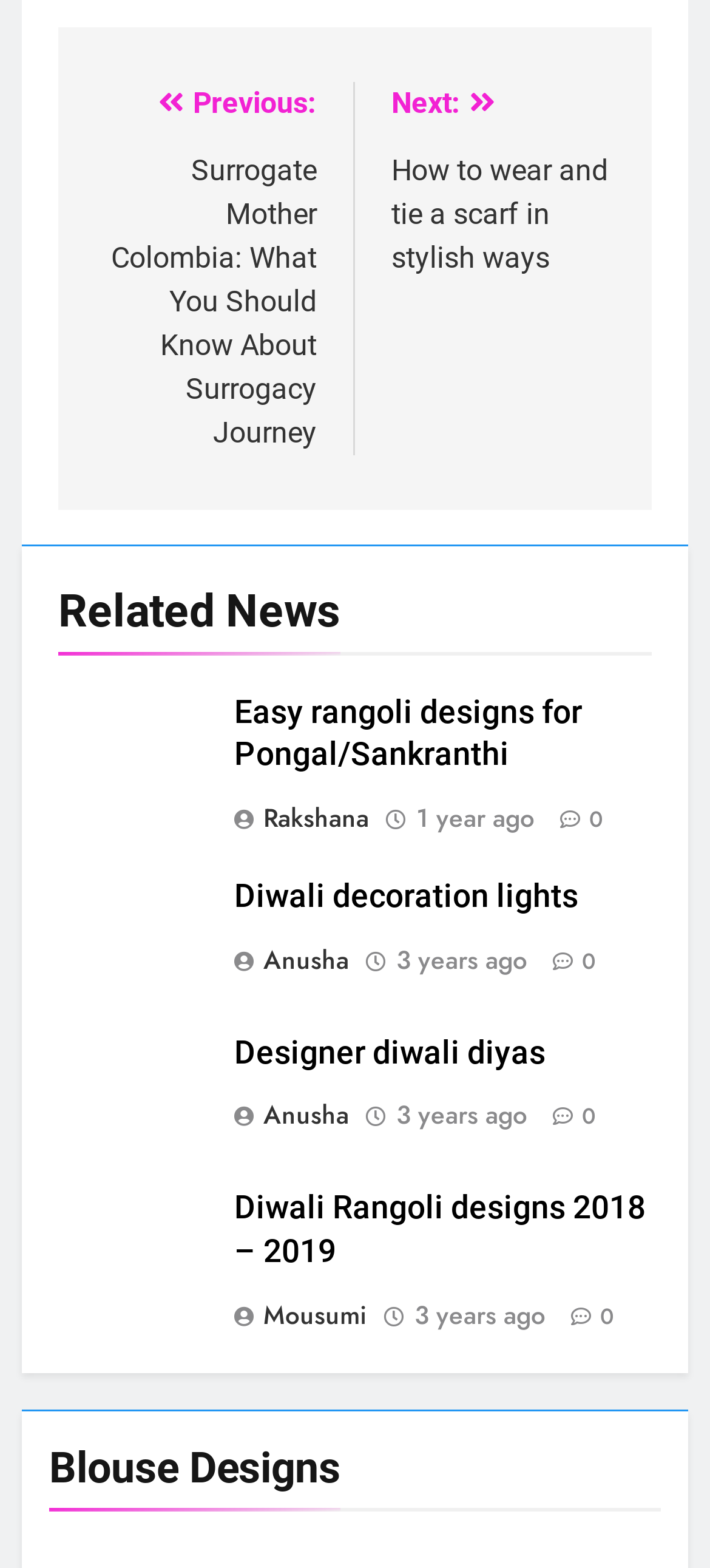Determine the bounding box coordinates of the clickable element to complete this instruction: "Visit the Securitize Investor Help Center". Provide the coordinates in the format of four float numbers between 0 and 1, [left, top, right, bottom].

None